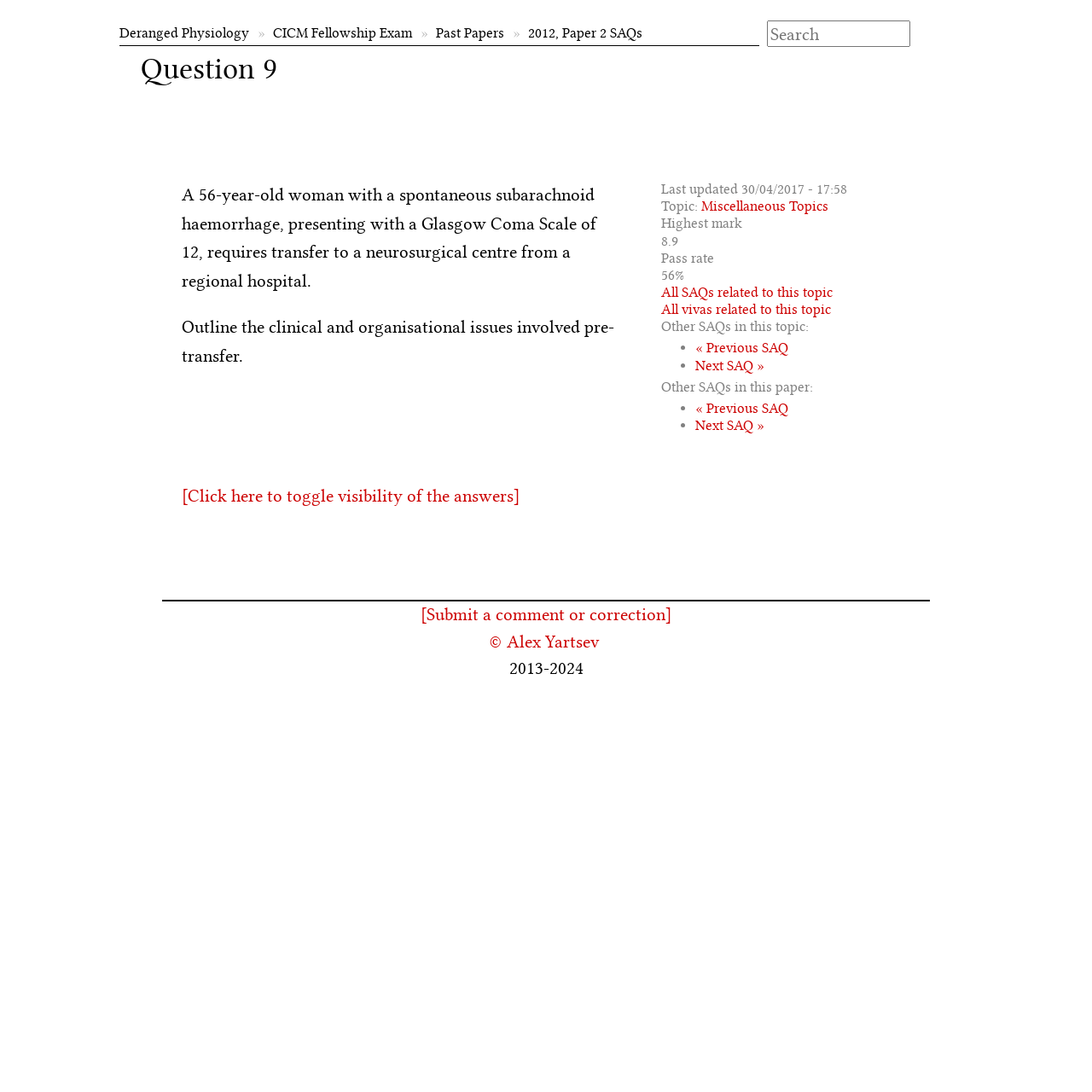Please identify the bounding box coordinates of the element that needs to be clicked to perform the following instruction: "Search for a topic".

[0.702, 0.019, 0.834, 0.043]